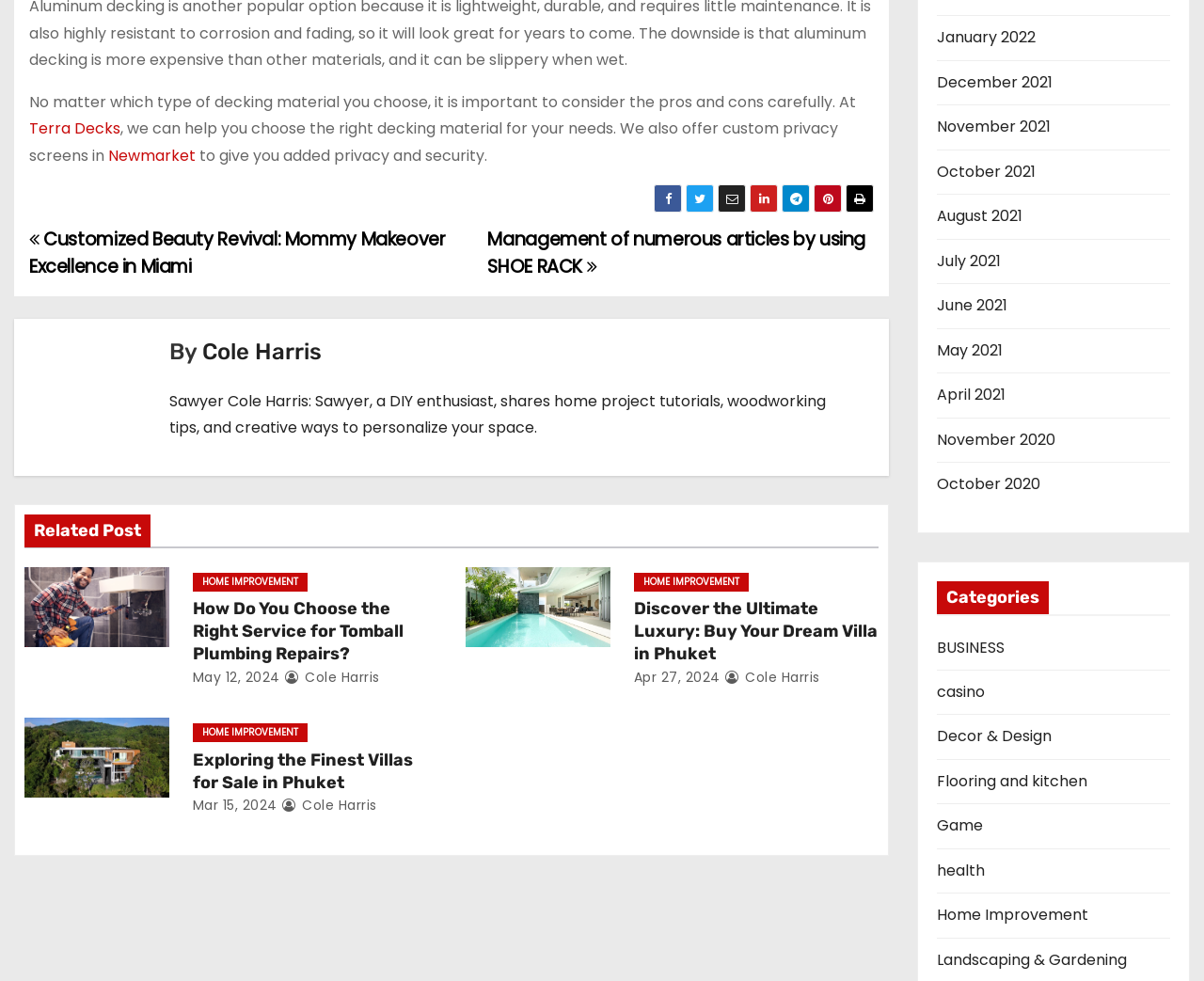Give a concise answer using one word or a phrase to the following question:
What is the topic of the post navigation?

Posts